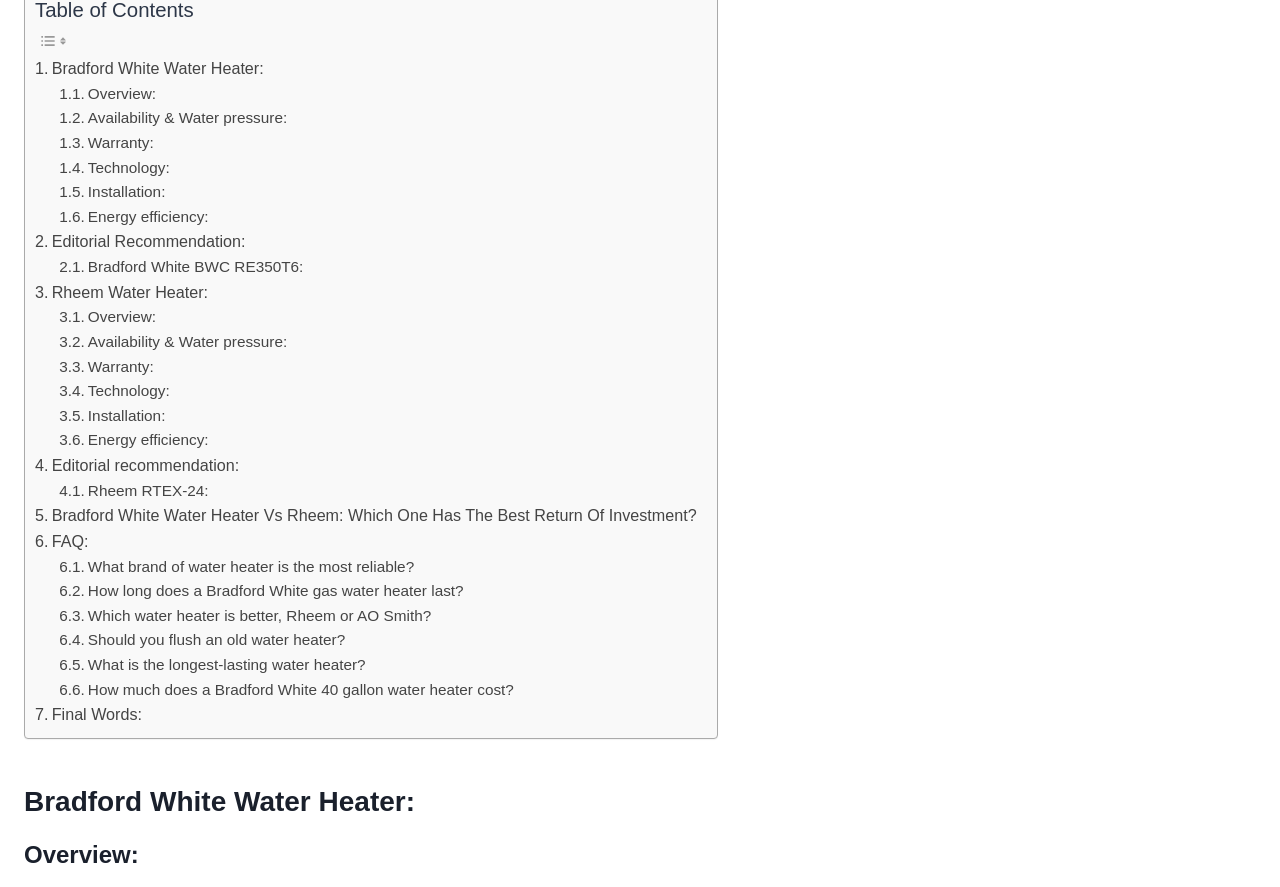Could you highlight the region that needs to be clicked to execute the instruction: "Click on the link to learn about Bradford White Water Heater"?

[0.027, 0.063, 0.206, 0.092]